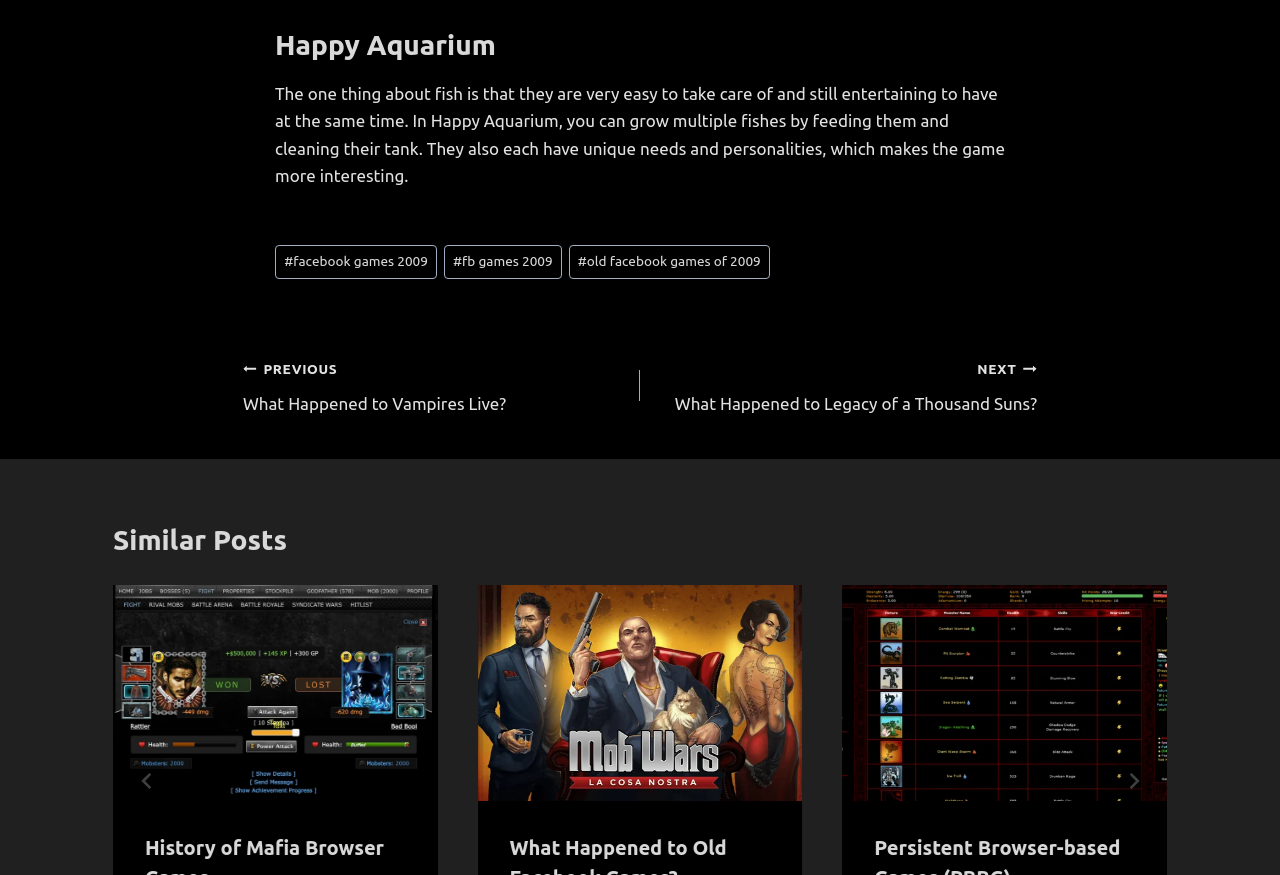Pinpoint the bounding box coordinates of the area that must be clicked to complete this instruction: "Learn more about John Milnes Baker".

None